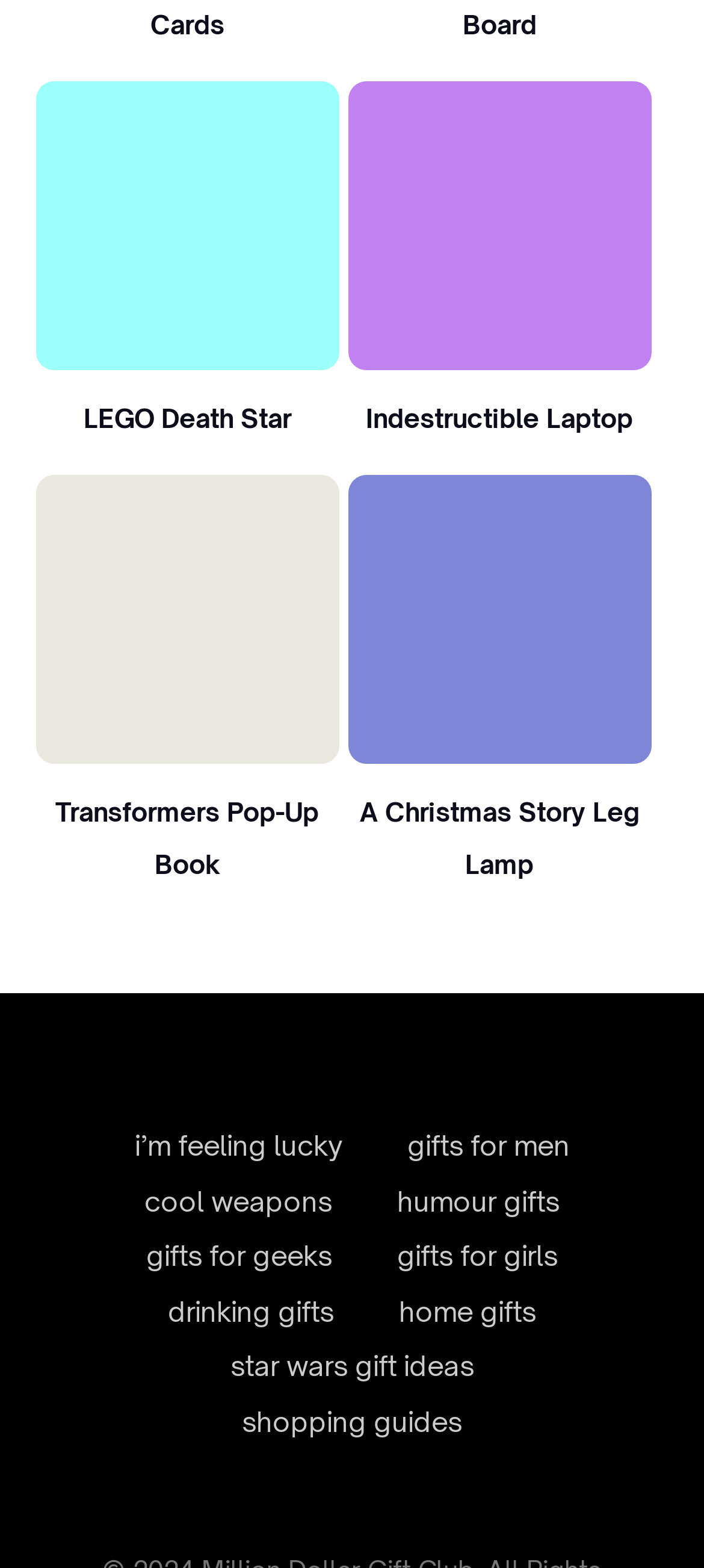Find and indicate the bounding box coordinates of the region you should select to follow the given instruction: "Toggle navigation".

None